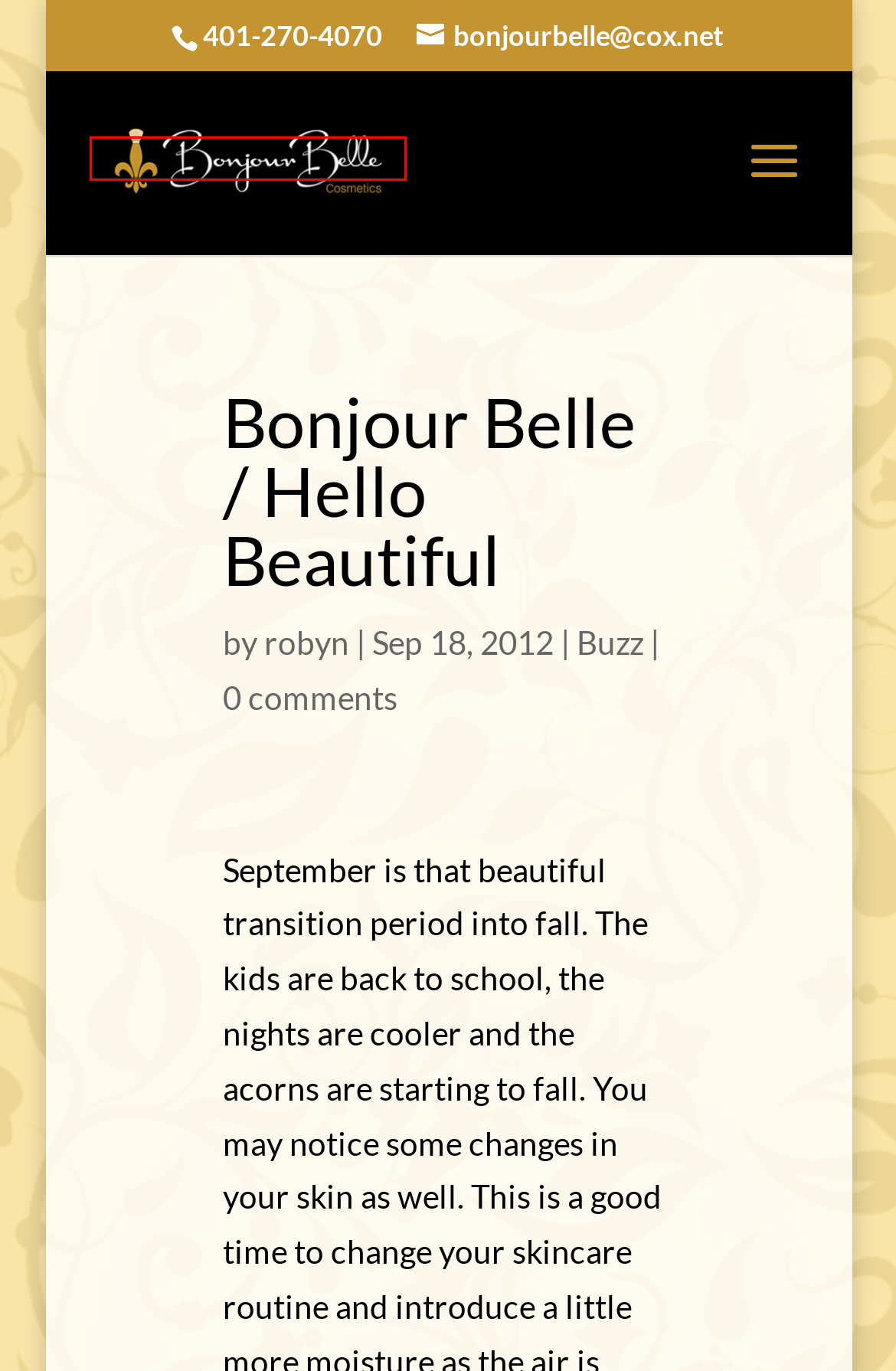You have a screenshot of a webpage with a red bounding box around a UI element. Determine which webpage description best matches the new webpage that results from clicking the element in the bounding box. Here are the candidates:
A. robyn - Bonjour Belle Cosmetics
B. home - Bonjour Belle Cosmetics
C. Eyes - Bonjour Belle Cosmetics
D. Serum - Bonjour Belle Cosmetics
E. Scrub - Bonjour Belle Cosmetics
F. Buzz - Bonjour Belle Cosmetics
G. Lip Gloss - Bonjour Belle Cosmetics
H. Baked Bronzing Powder - Bonjour Belle Cosmetics

B